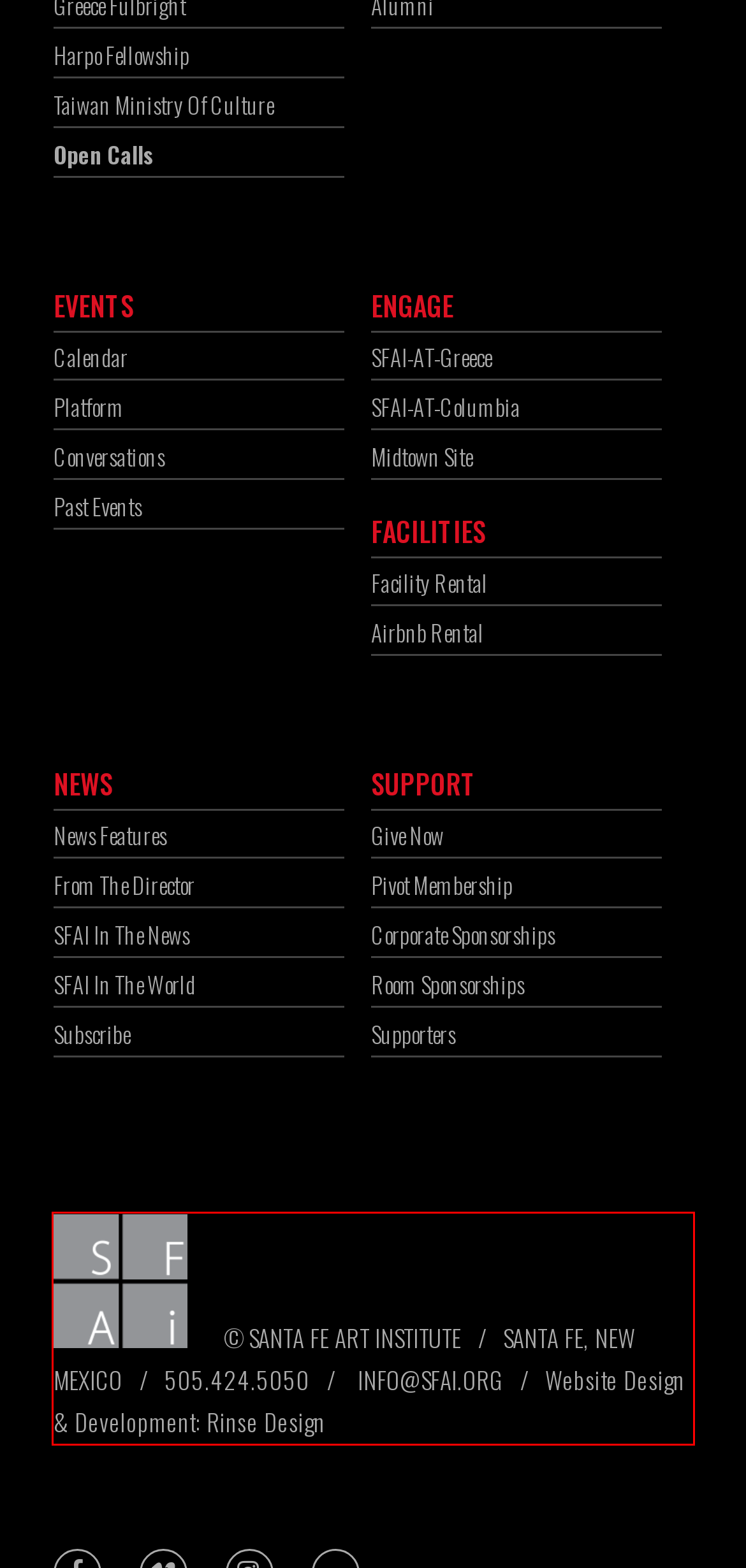Analyze the screenshot of a webpage where a red rectangle is bounding a UI element. Extract and generate the text content within this red bounding box.

© SANTA FE ART INSTITUTE / SANTA FE, NEW MEXICO / 505.424.5050 / INFO@SFAI.ORG / Website Design & Development: Rinse Design